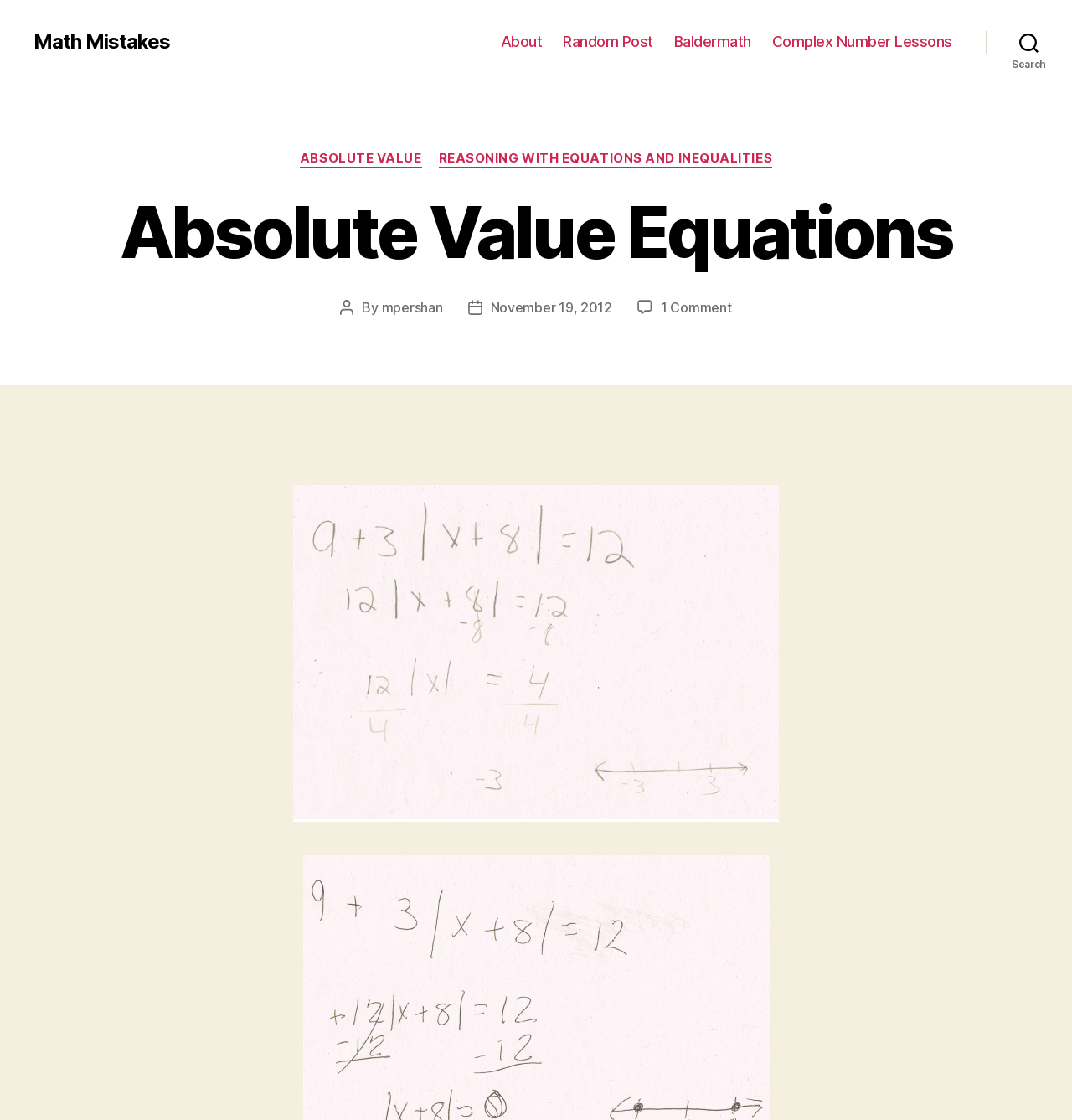Please give a succinct answer using a single word or phrase:
What type of navigation is available on the webpage?

Horizontal